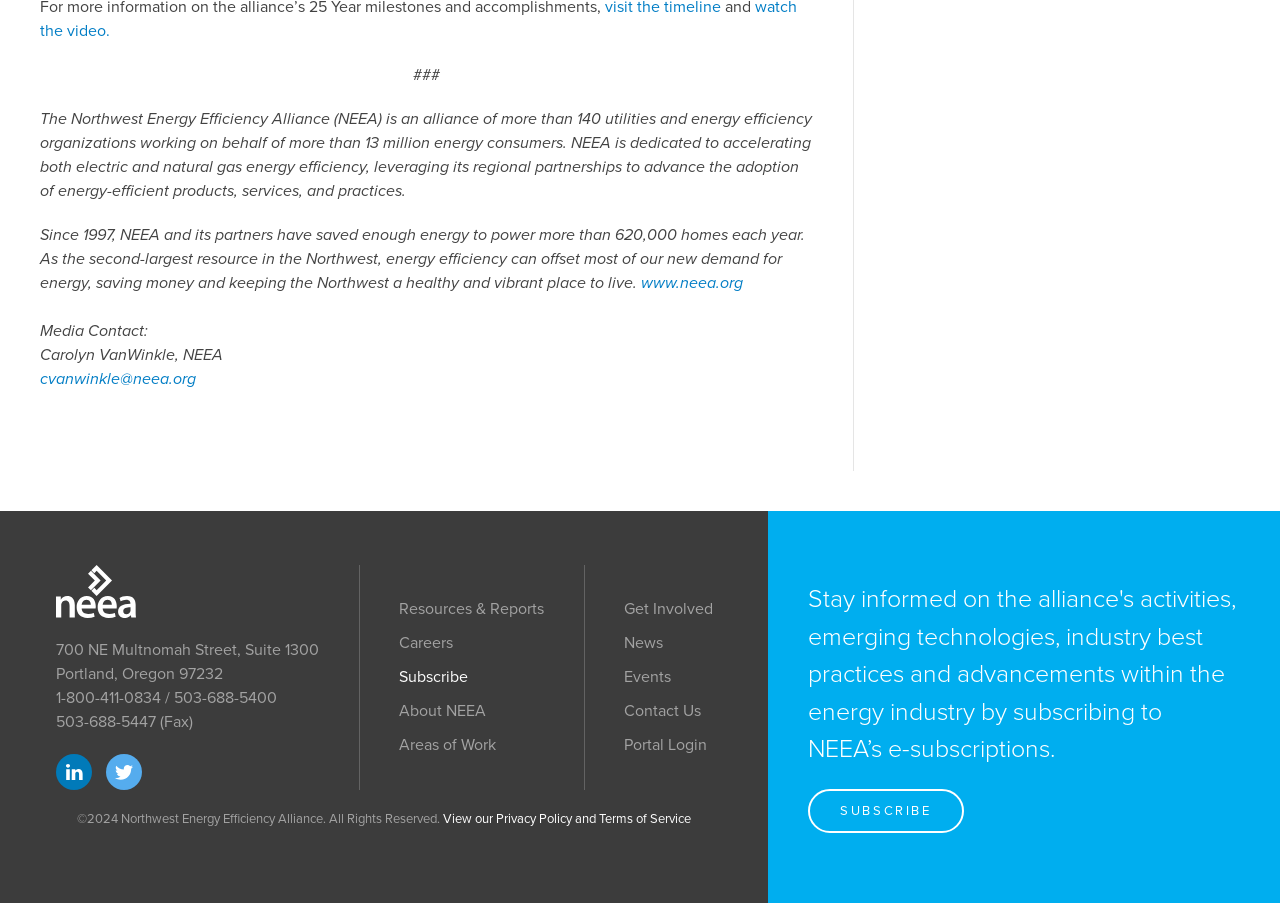Identify the bounding box coordinates of the region I need to click to complete this instruction: "Visit the NEEA website".

[0.501, 0.303, 0.58, 0.325]